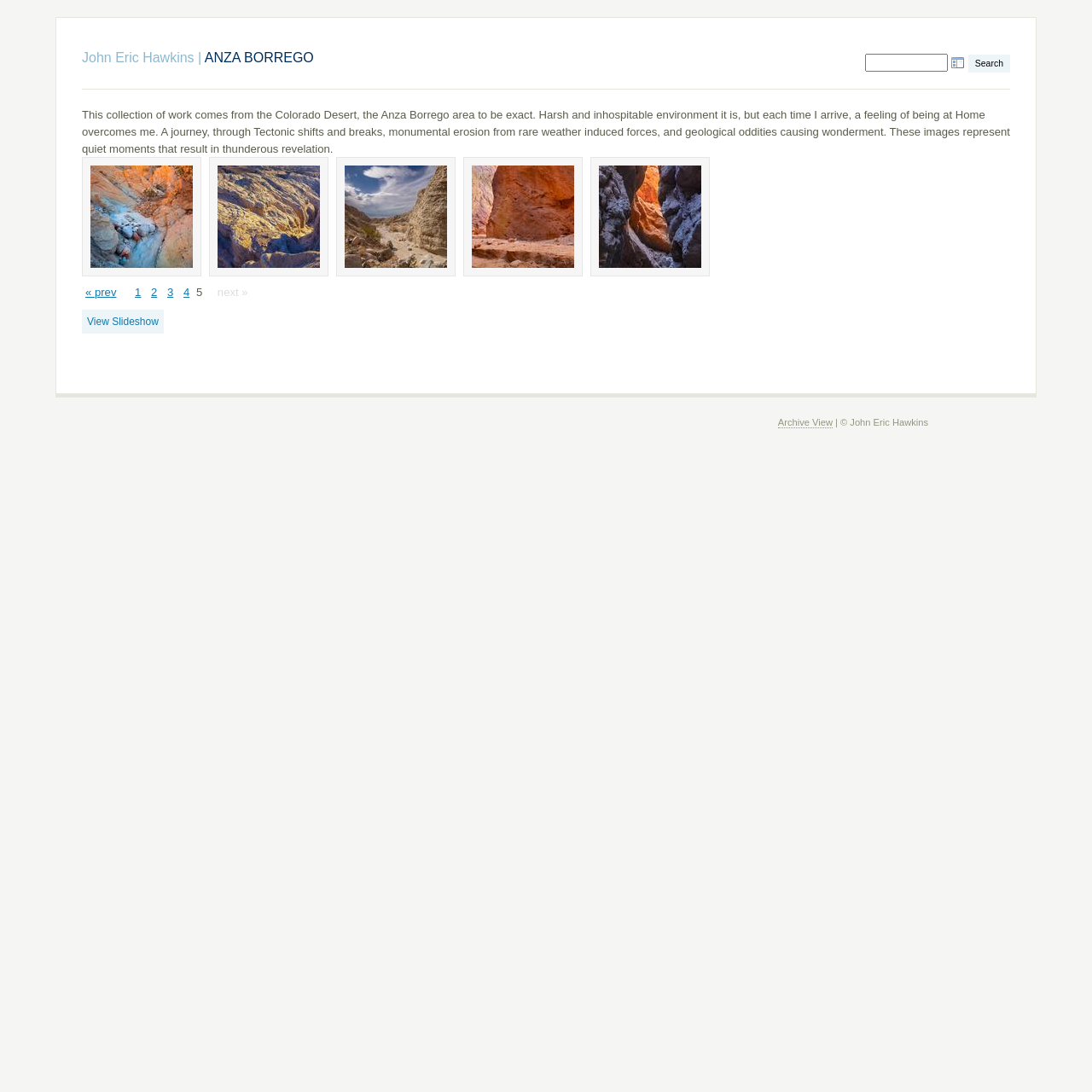How many pages of images are there in total?
Relying on the image, give a concise answer in one word or a brief phrase.

5